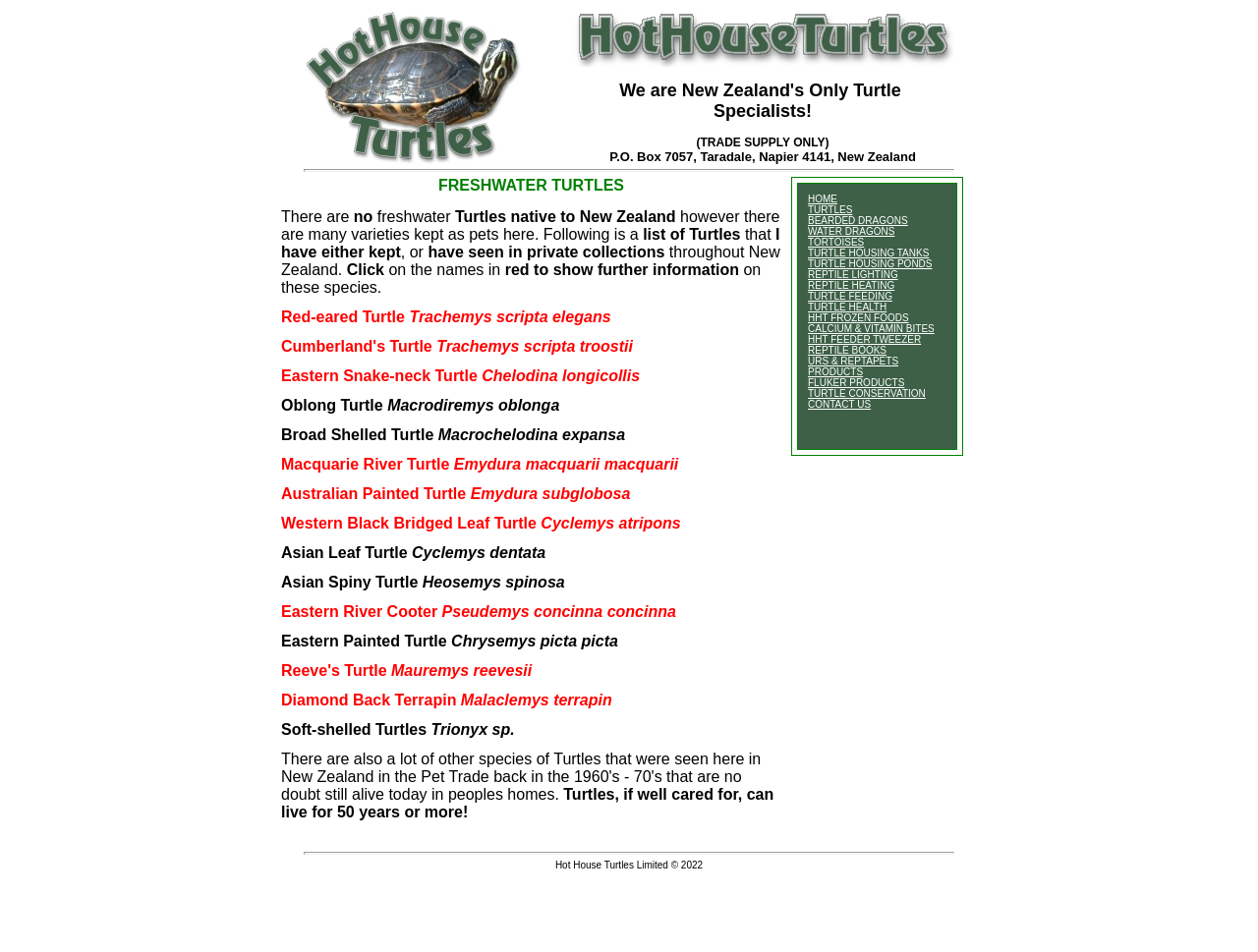Find the bounding box coordinates for the area you need to click to carry out the instruction: "learn about TURTLE FEEDING". The coordinates should be four float numbers between 0 and 1, indicated as [left, top, right, bottom].

[0.642, 0.305, 0.709, 0.317]